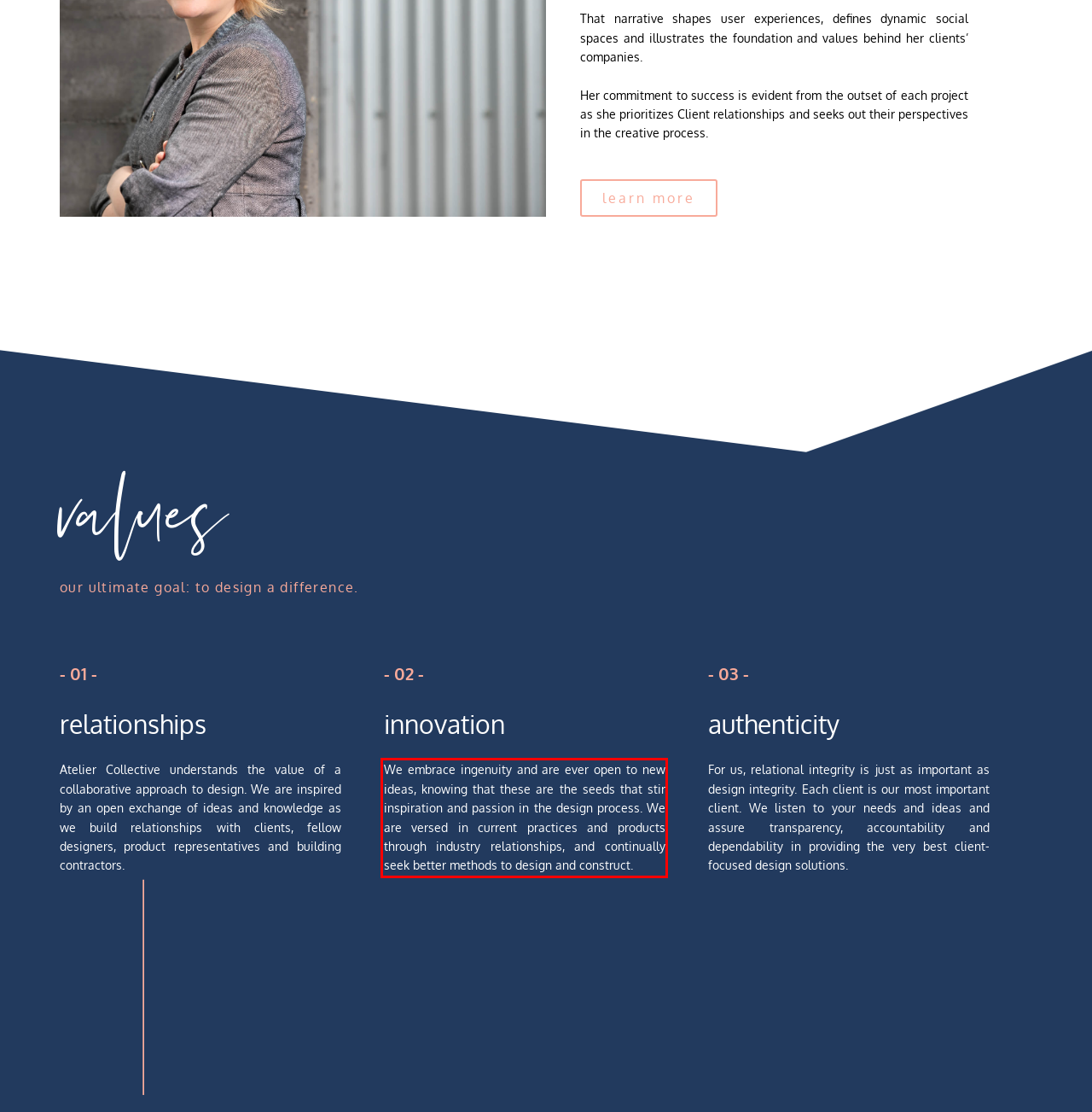You are provided with a screenshot of a webpage that includes a UI element enclosed in a red rectangle. Extract the text content inside this red rectangle.

We embrace ingenuity and are ever open to new ideas, knowing that these are the seeds that stir inspiration and passion in the design process. We are versed in current practices and products through industry relationships, and continually seek better methods to design and construct.